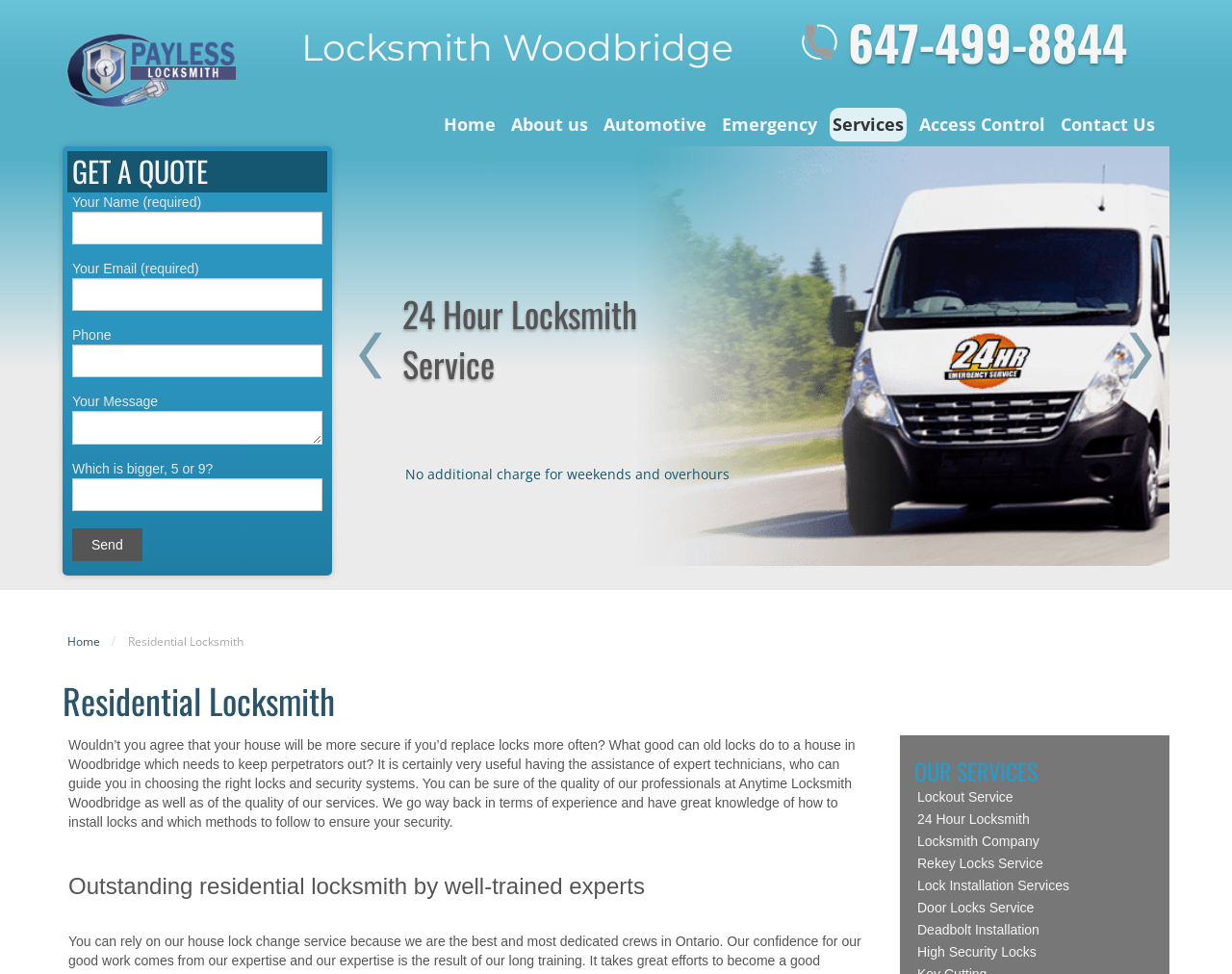Use a single word or phrase to answer the following:
What is the purpose of the form on the webpage?

To get a quote